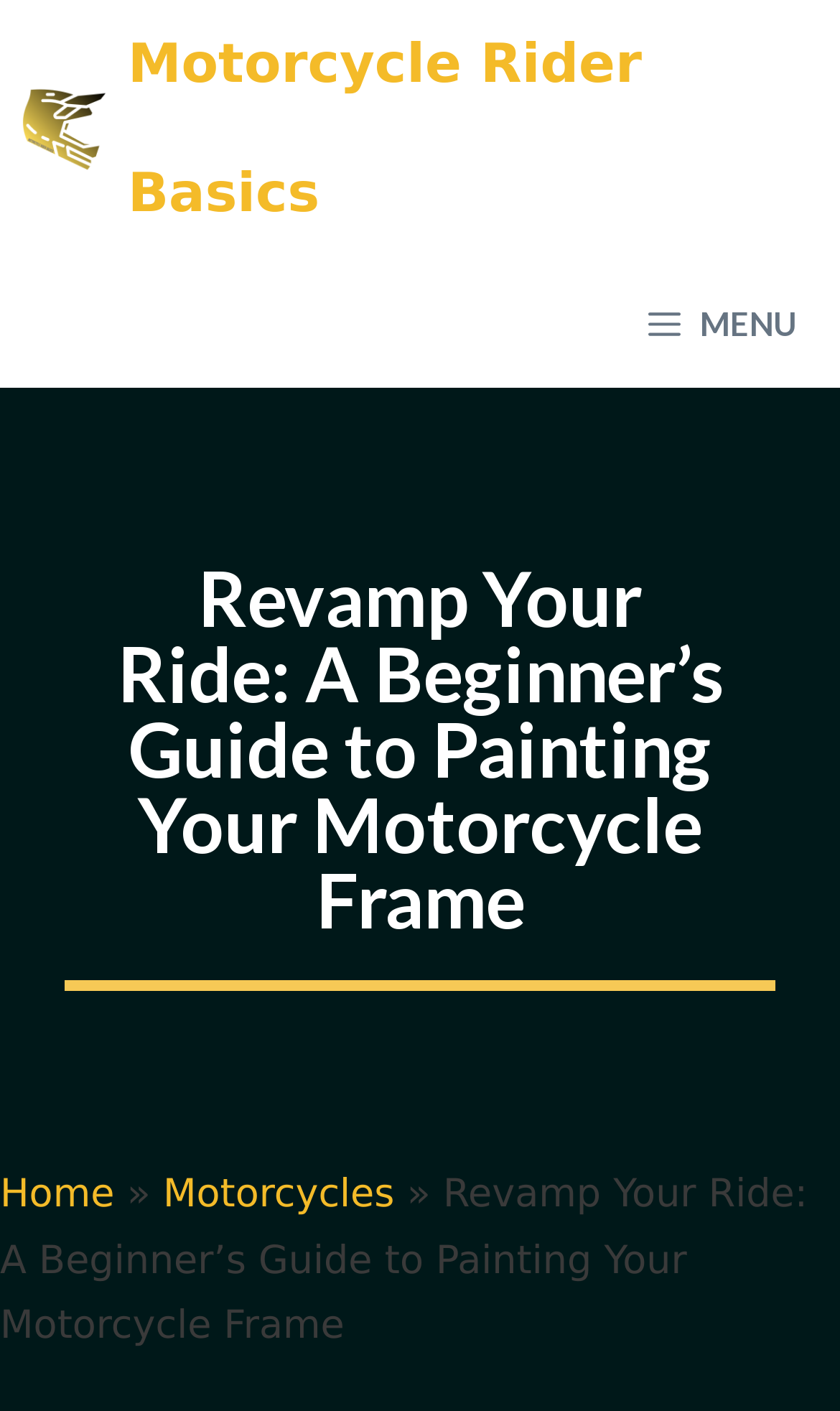Illustrate the webpage's structure and main components comprehensively.

The webpage is a beginner's guide to painting a motorcycle frame, targeting motorcycle enthusiasts who want to give their ride a fresh look. At the top of the page, there is a primary navigation menu that spans the entire width, containing a logo image and a link to "Motorcycle Rider Basics" on the left, and a "MENU" button on the right. 

Below the navigation menu, there is a prominent heading that reads "Revamp Your Ride: A Beginner’s Guide to Painting Your Motorcycle Frame", taking up most of the page's width. 

At the very bottom of the page, there is a secondary navigation menu, also known as breadcrumbs, that displays the page's hierarchy. This menu starts with a "Home" link, followed by a "»" separator, then a "Motorcycles" link, and finally the title of the current page, "Revamp Your Ride: A Beginner’s Guide to Painting Your Motorcycle Frame".